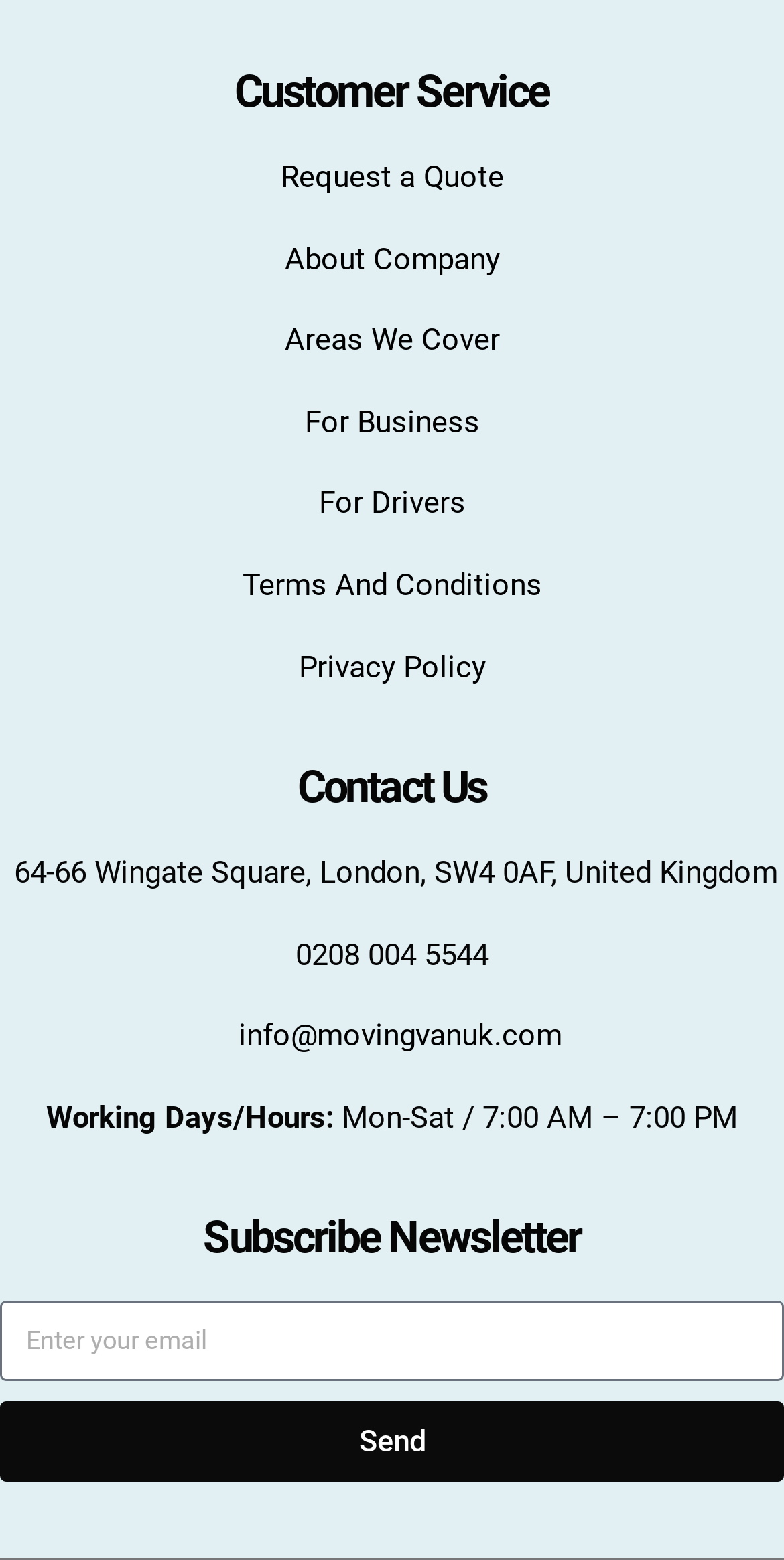Please find the bounding box coordinates for the clickable element needed to perform this instruction: "Request a quote".

[0.358, 0.102, 0.642, 0.125]